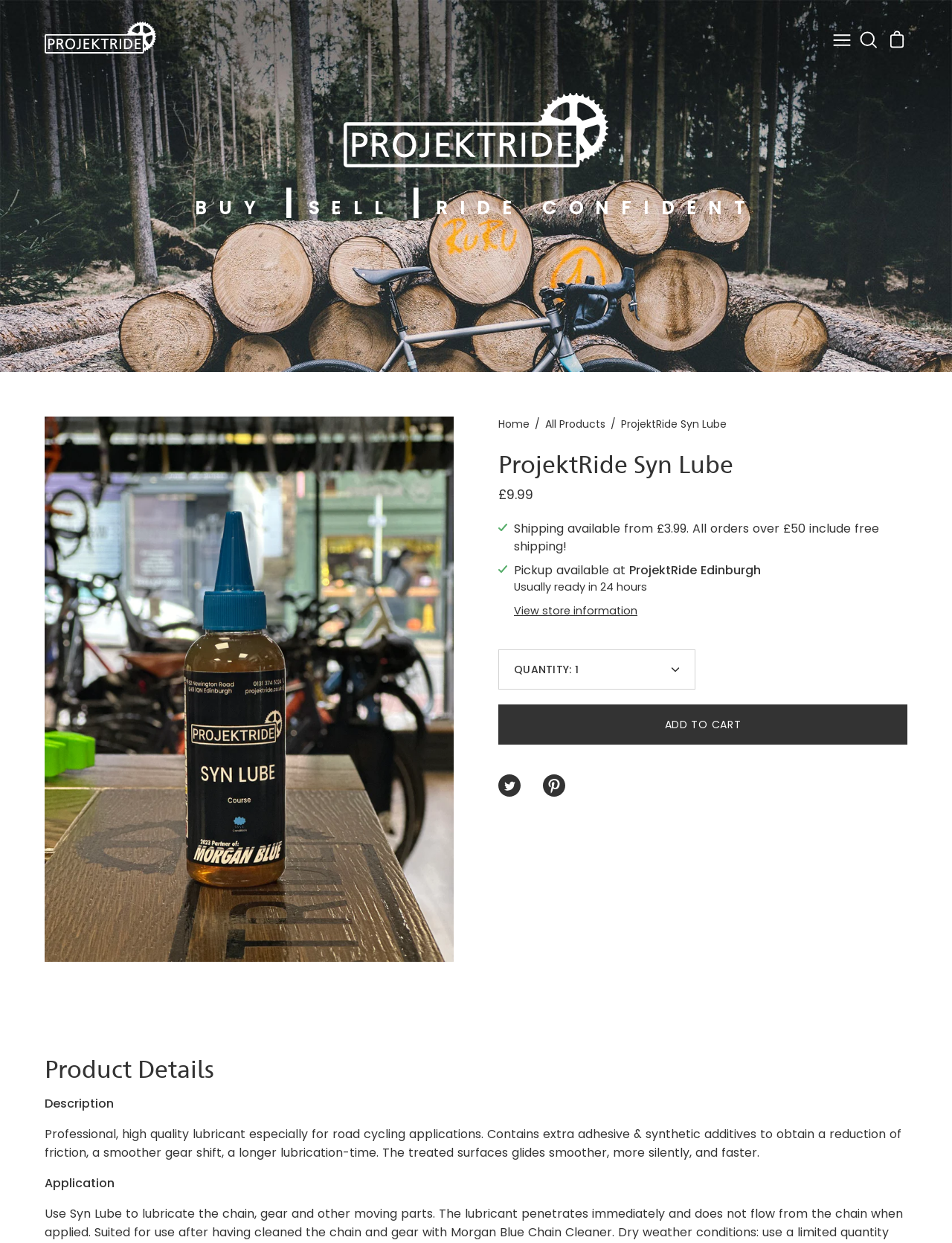Please find and generate the text of the main heading on the webpage.

ProjektRide Syn Lube